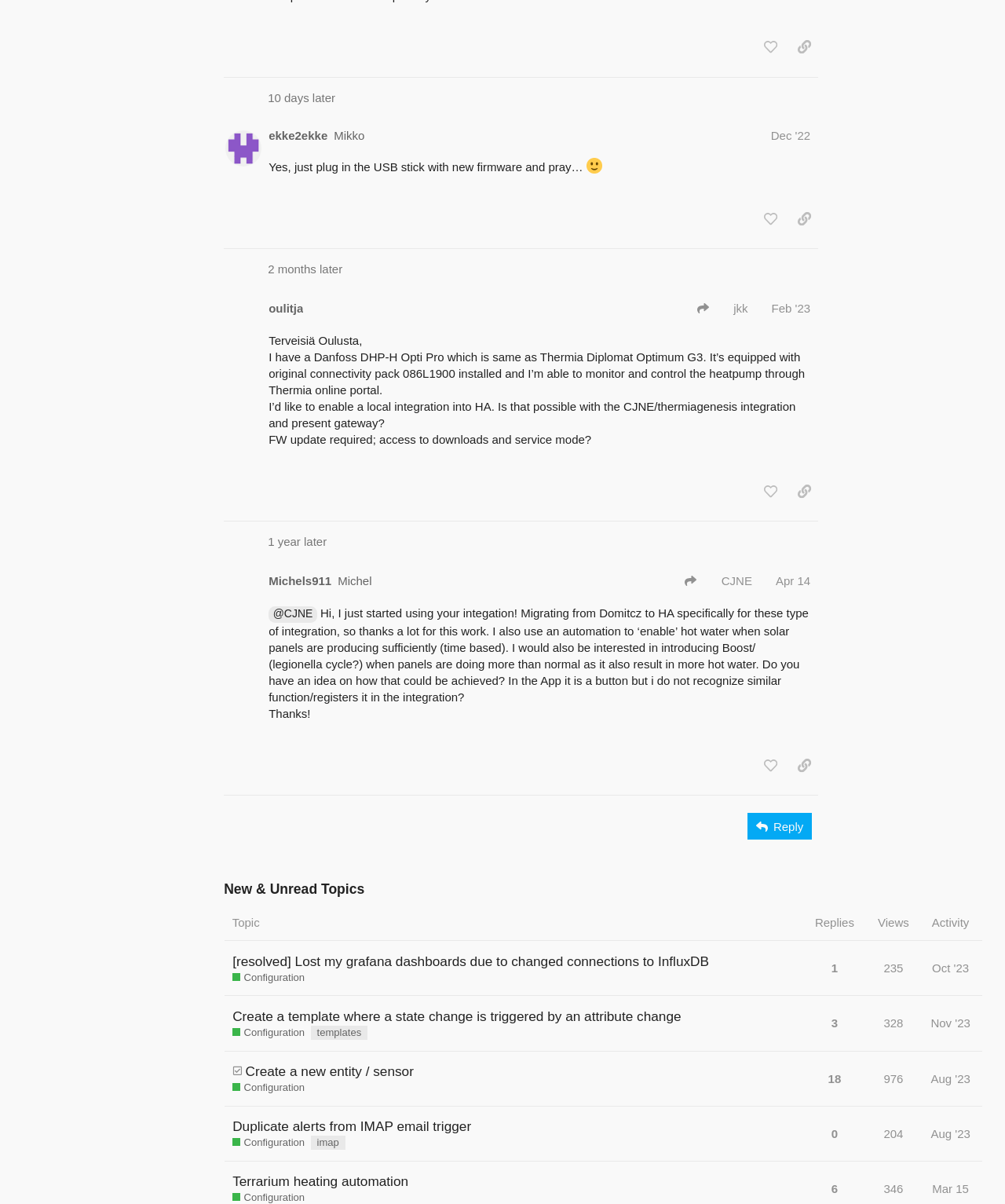What is the topic of post #16?
Respond with a short answer, either a single word or a phrase, based on the image.

ekke2ekke